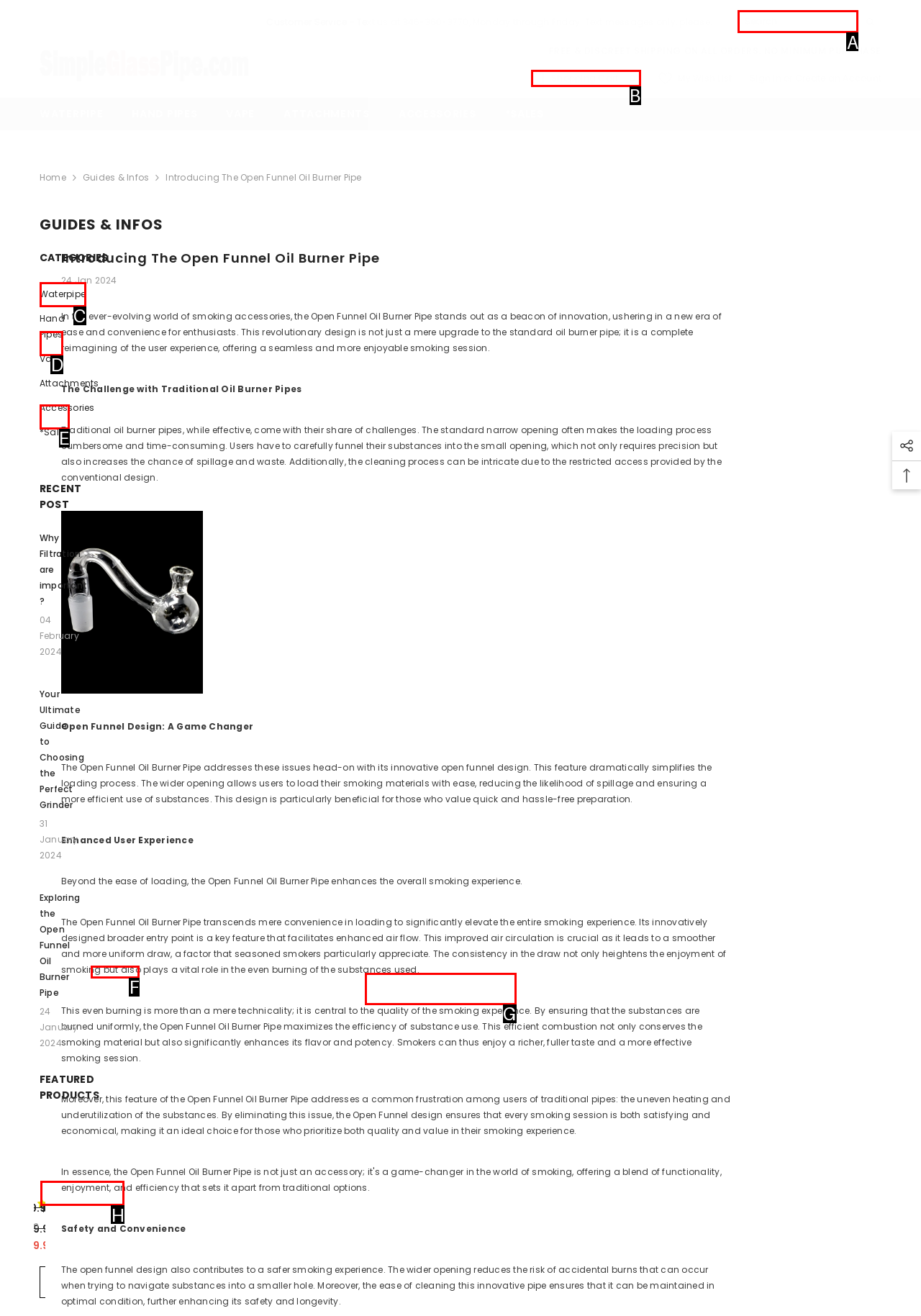Choose the letter of the option that needs to be clicked to perform the task: Search for products. Answer with the letter.

A